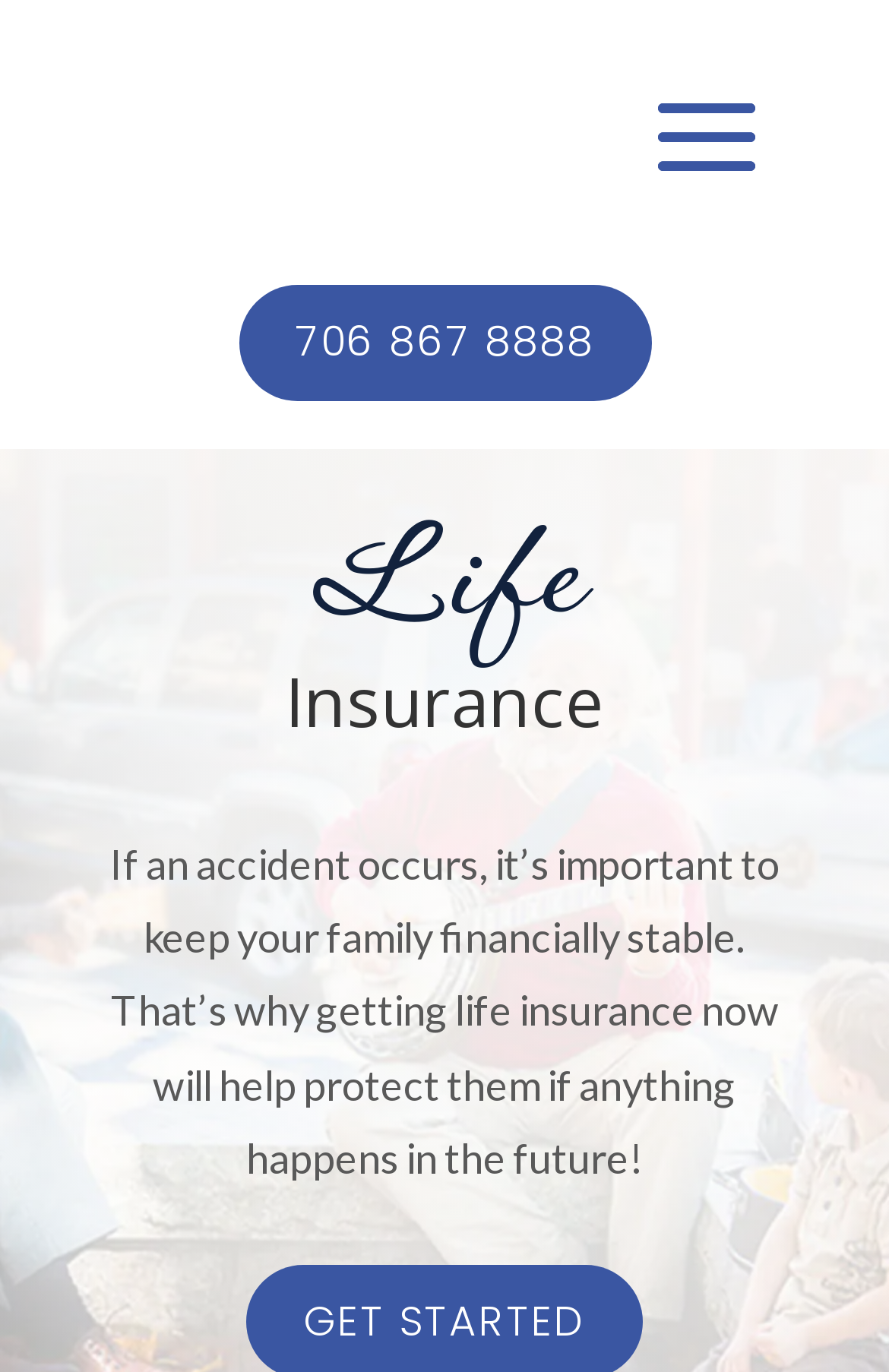Bounding box coordinates are to be given in the format (top-left x, top-left y, bottom-right x, bottom-right y). All values must be floating point numbers between 0 and 1. Provide the bounding box coordinate for the UI element described as: 706 867 8888

[0.268, 0.208, 0.732, 0.292]